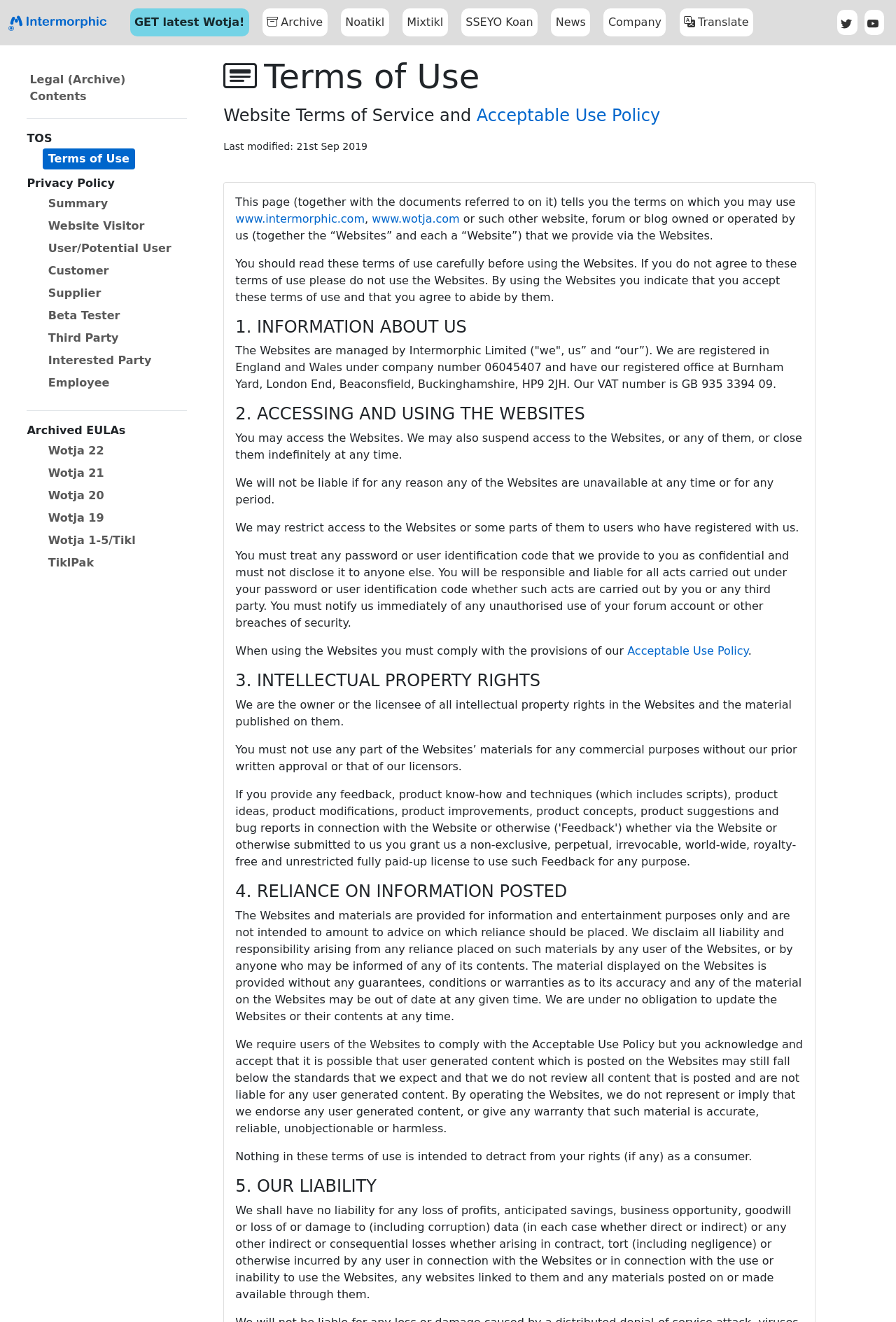Consider the image and give a detailed and elaborate answer to the question: 
What is the VAT number of Intermorphic Limited?

The answer can be found in the section '1. INFORMATION ABOUT US' where it is stated that 'Our VAT number is GB 935 3394 09.'